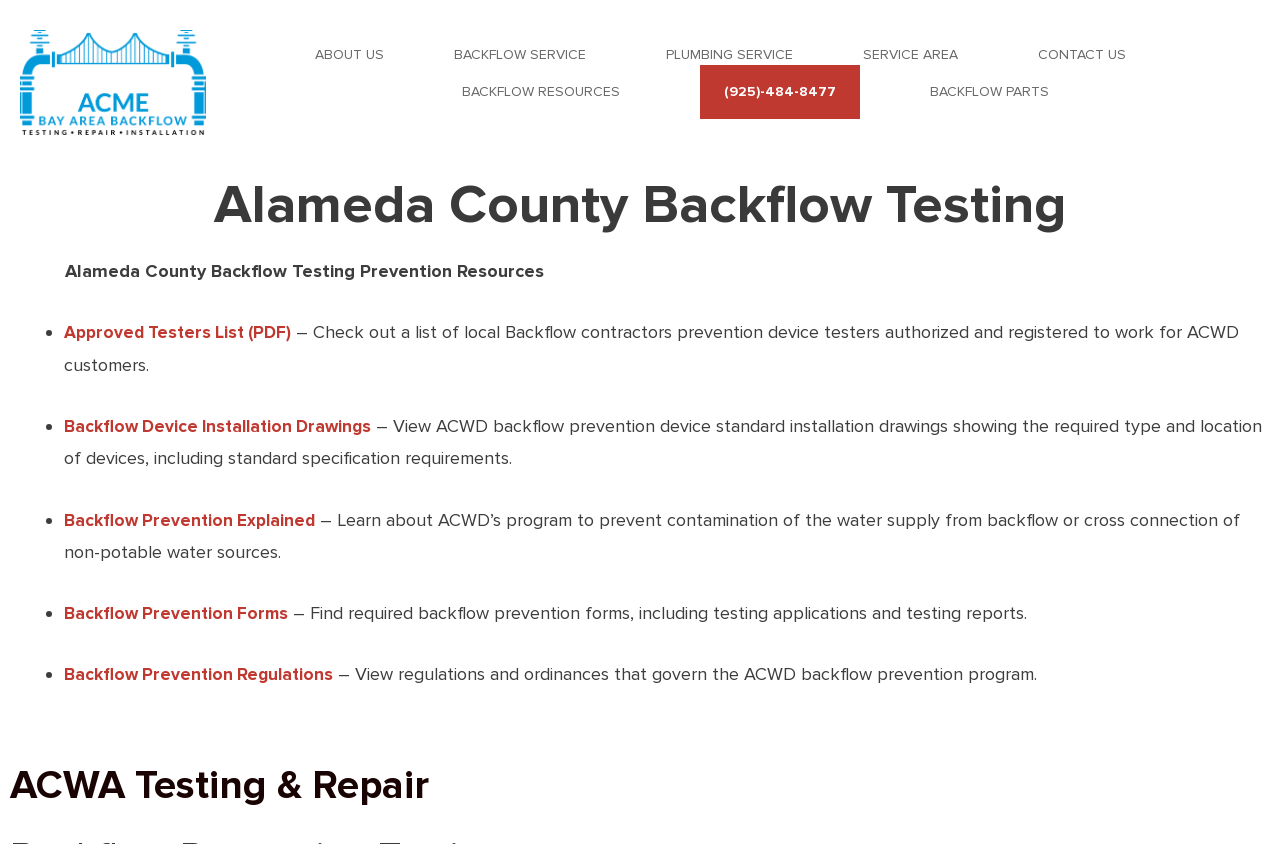Locate the bounding box coordinates of the element's region that should be clicked to carry out the following instruction: "View the 'BACKFLOW SERVICE' menu". The coordinates need to be four float numbers between 0 and 1, i.e., [left, top, right, bottom].

[0.355, 0.054, 0.466, 0.077]